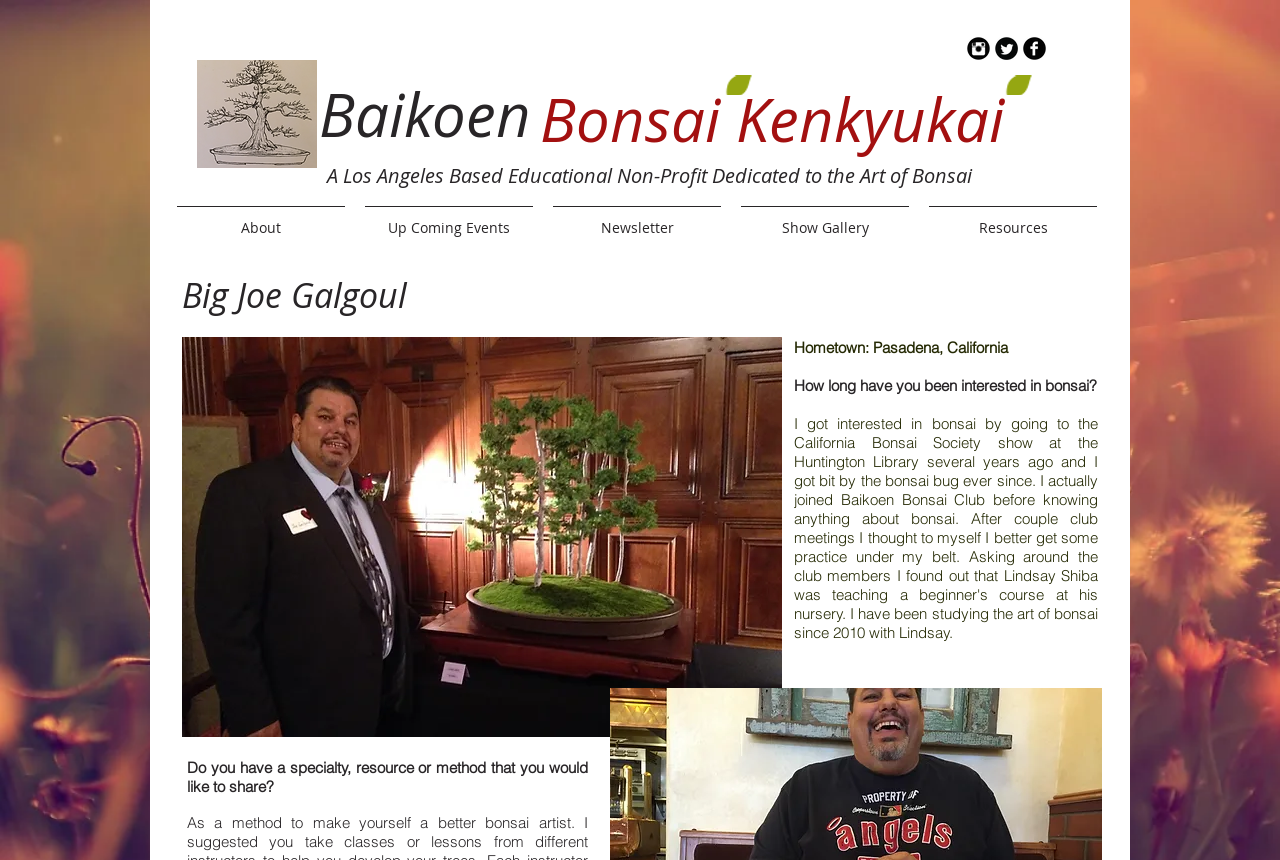Please analyze the image and provide a thorough answer to the question:
What is the name of the organization mentioned on this webpage?

I found the answer by examining the heading elements with the texts 'Baikoen' and 'Bonsai Kenkyukai', which together form the name of the organization.